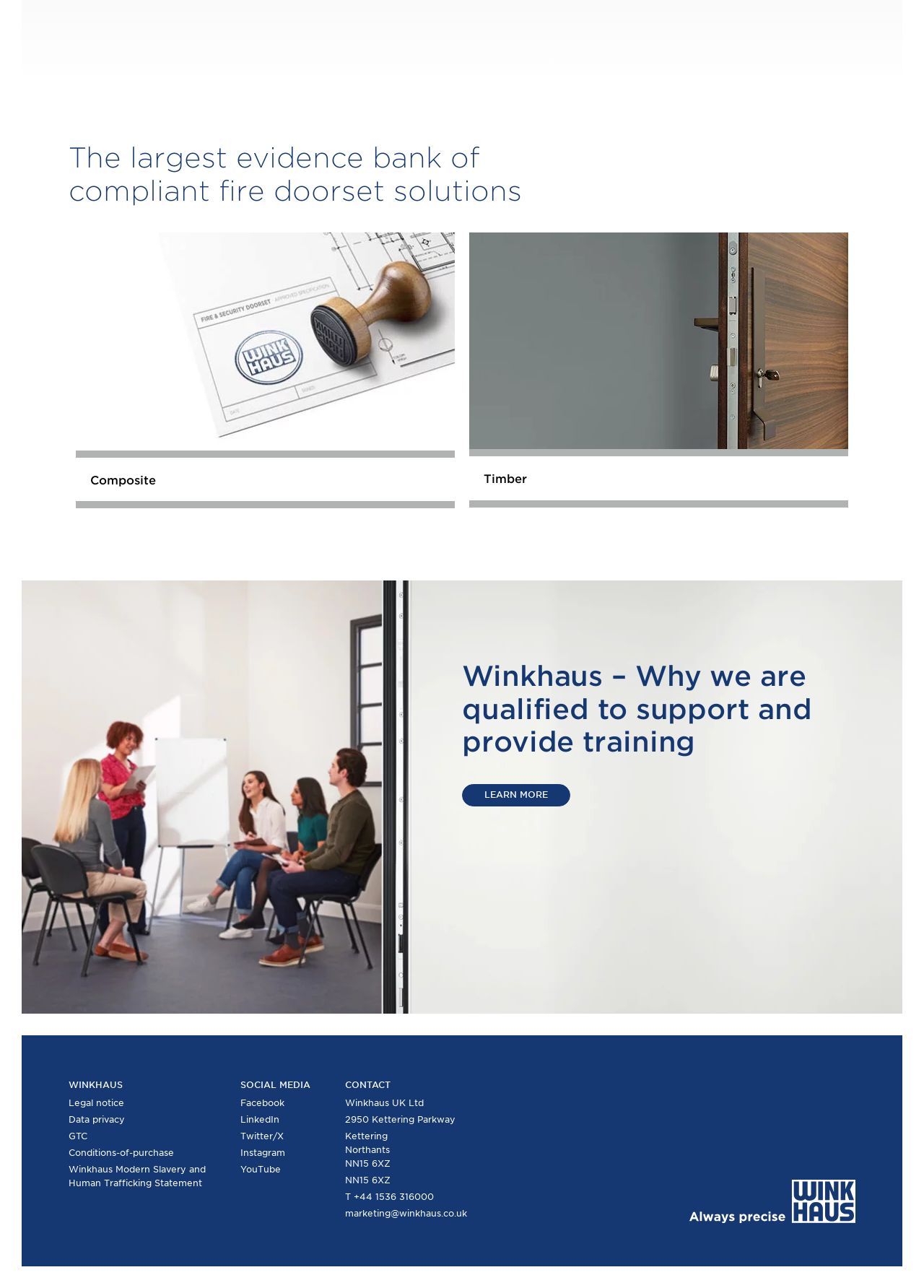Identify the bounding box of the UI element that matches this description: "+44 1536 316000".

[0.383, 0.926, 0.47, 0.934]